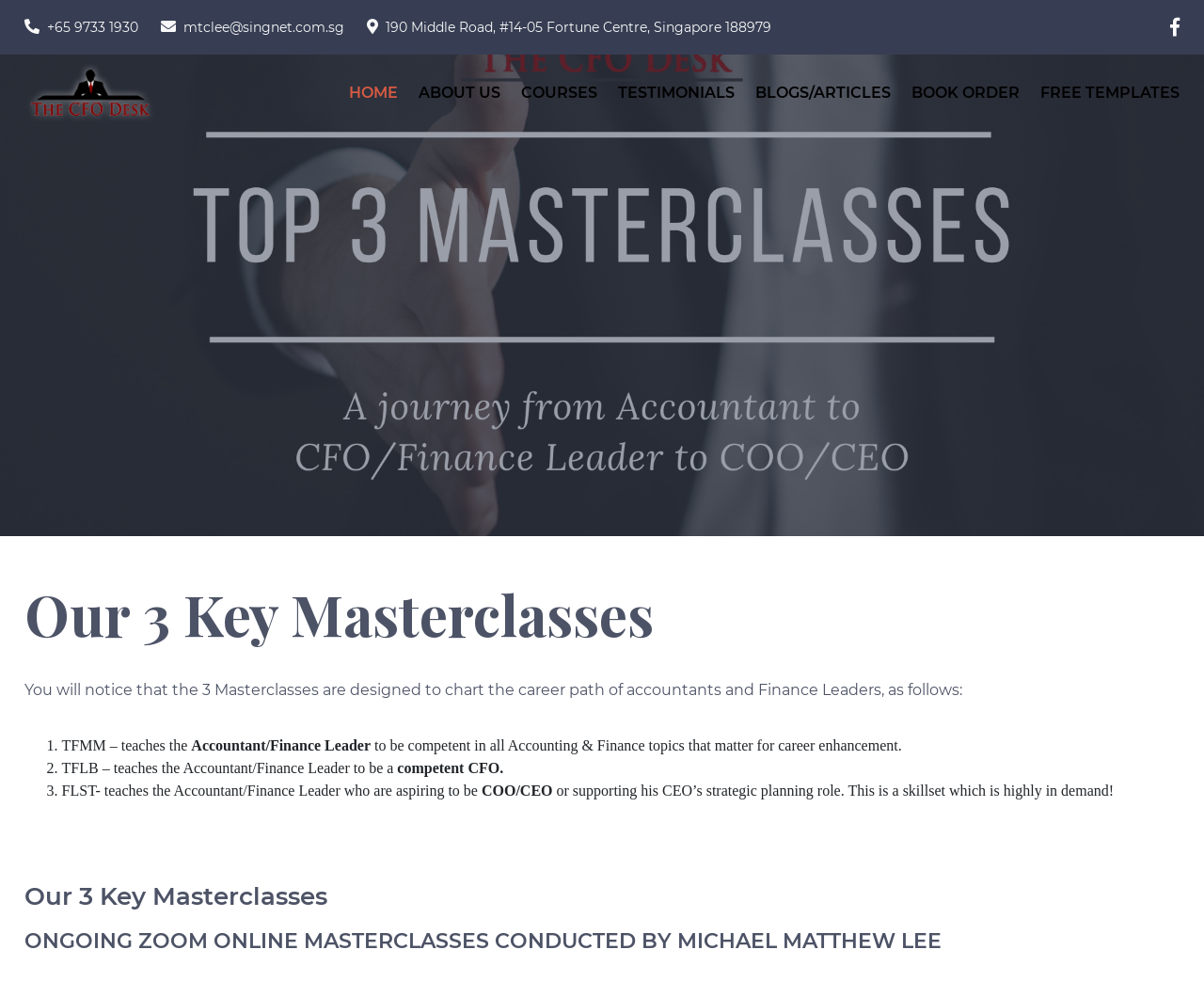Locate the bounding box of the UI element based on this description: "Testimonials". Provide four float numbers between 0 and 1 as [left, top, right, bottom].

[0.514, 0.084, 0.61, 0.102]